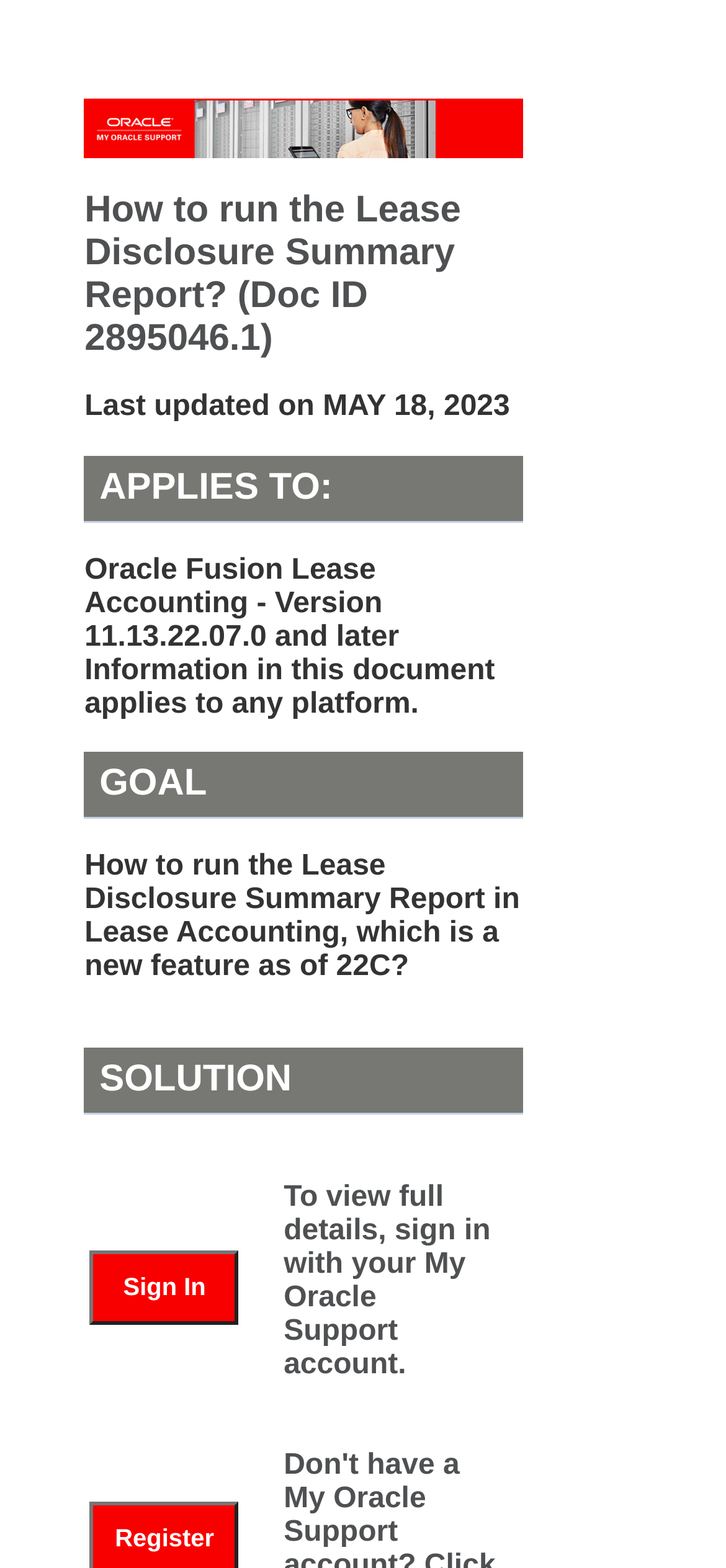What is the version of Oracle Fusion Lease Accounting?
Provide a detailed answer to the question, using the image to inform your response.

The version of Oracle Fusion Lease Accounting can be found in the static text element 'Oracle Fusion Lease Accounting - Version 11.13.22.07.0 and later' which is located below the heading 'APPLIES TO:'.